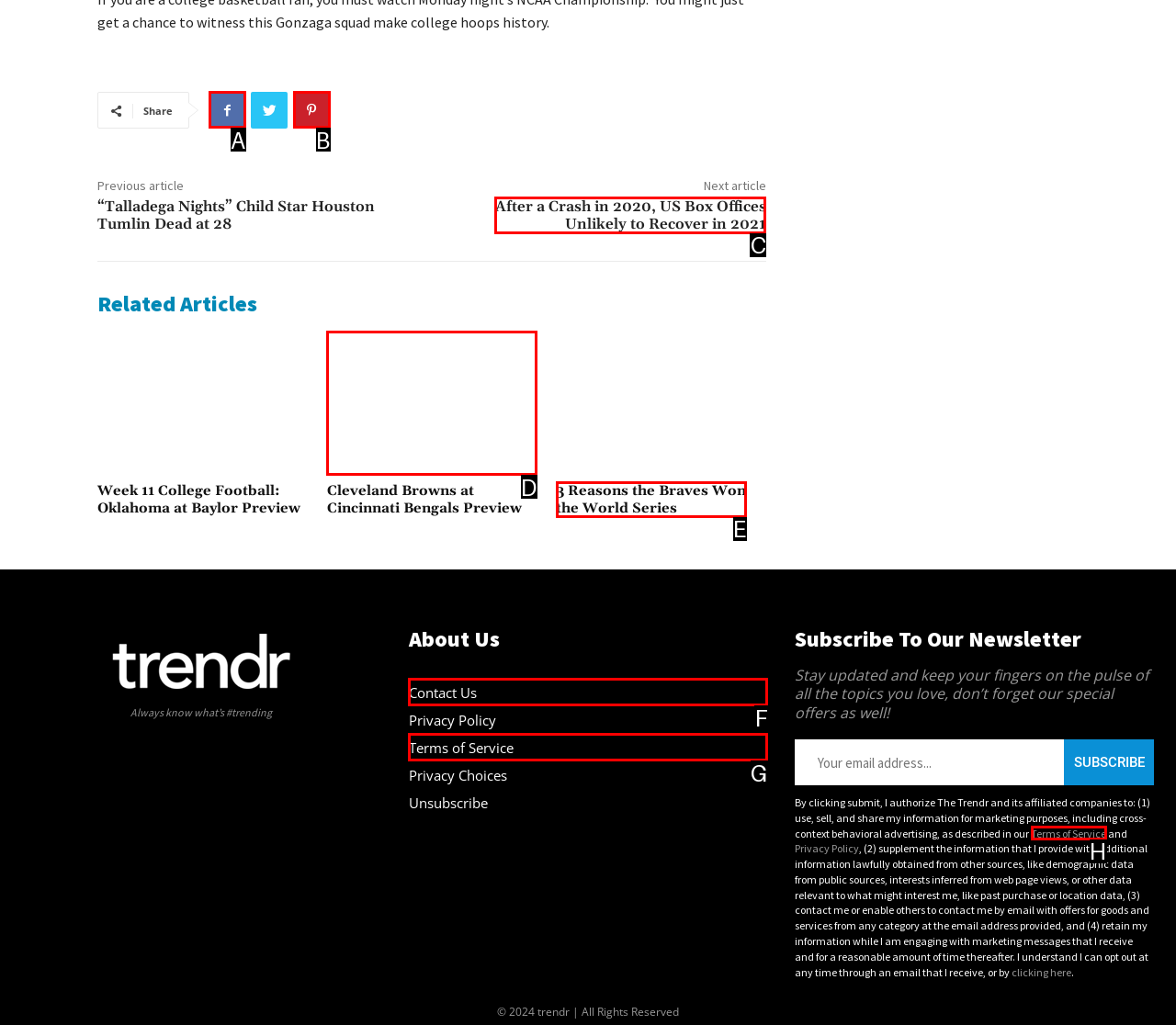Find the correct option to complete this instruction: Learn about Unlocking Emotional Rest. Reply with the corresponding letter.

None